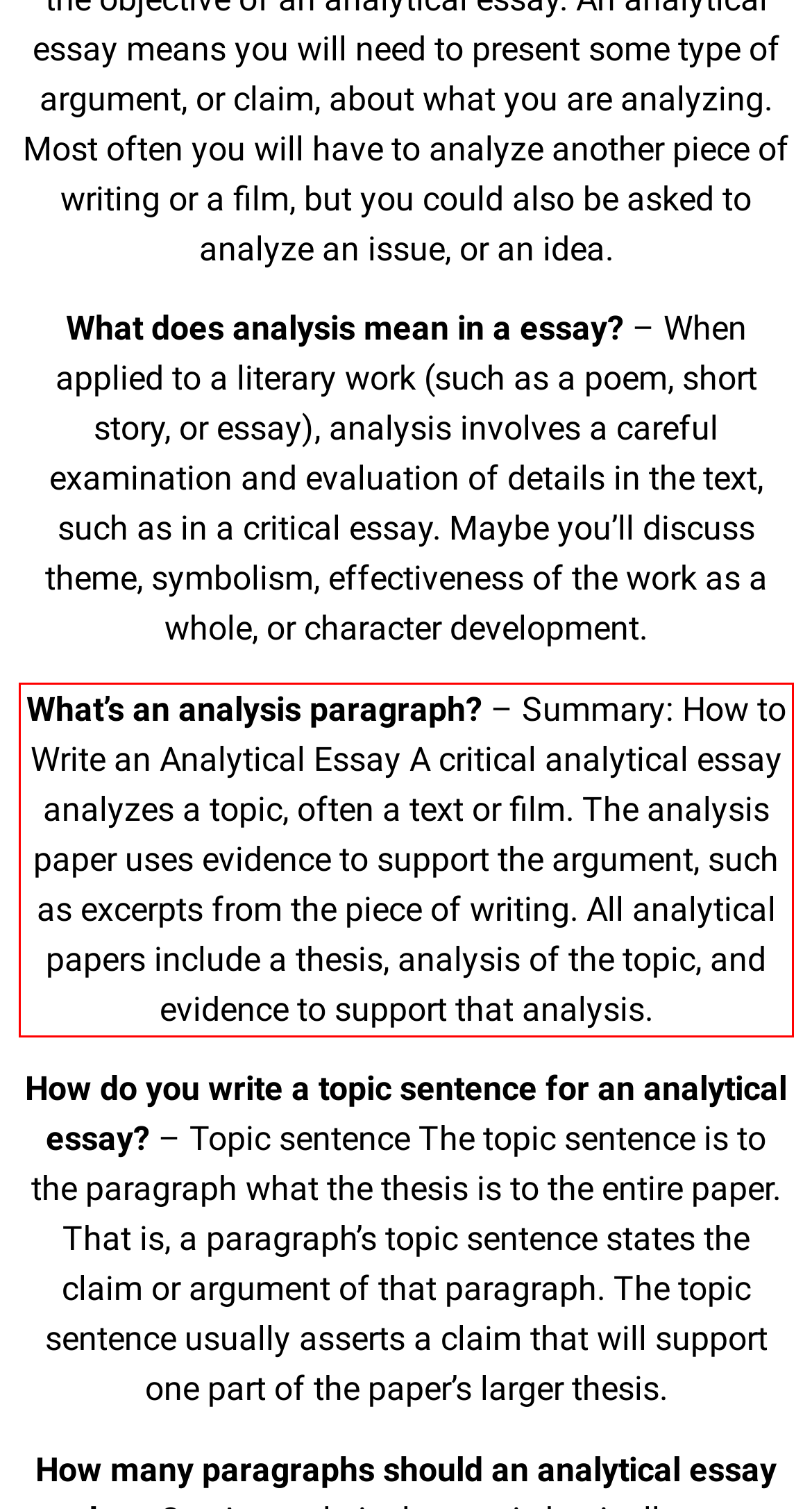You are provided with a screenshot of a webpage containing a red bounding box. Please extract the text enclosed by this red bounding box.

What’s an analysis paragraph? – Summary: How to Write an Analytical Essay A critical analytical essay analyzes a topic, often a text or film. The analysis paper uses evidence to support the argument, such as excerpts from the piece of writing. All analytical papers include a thesis, analysis of the topic, and evidence to support that analysis.